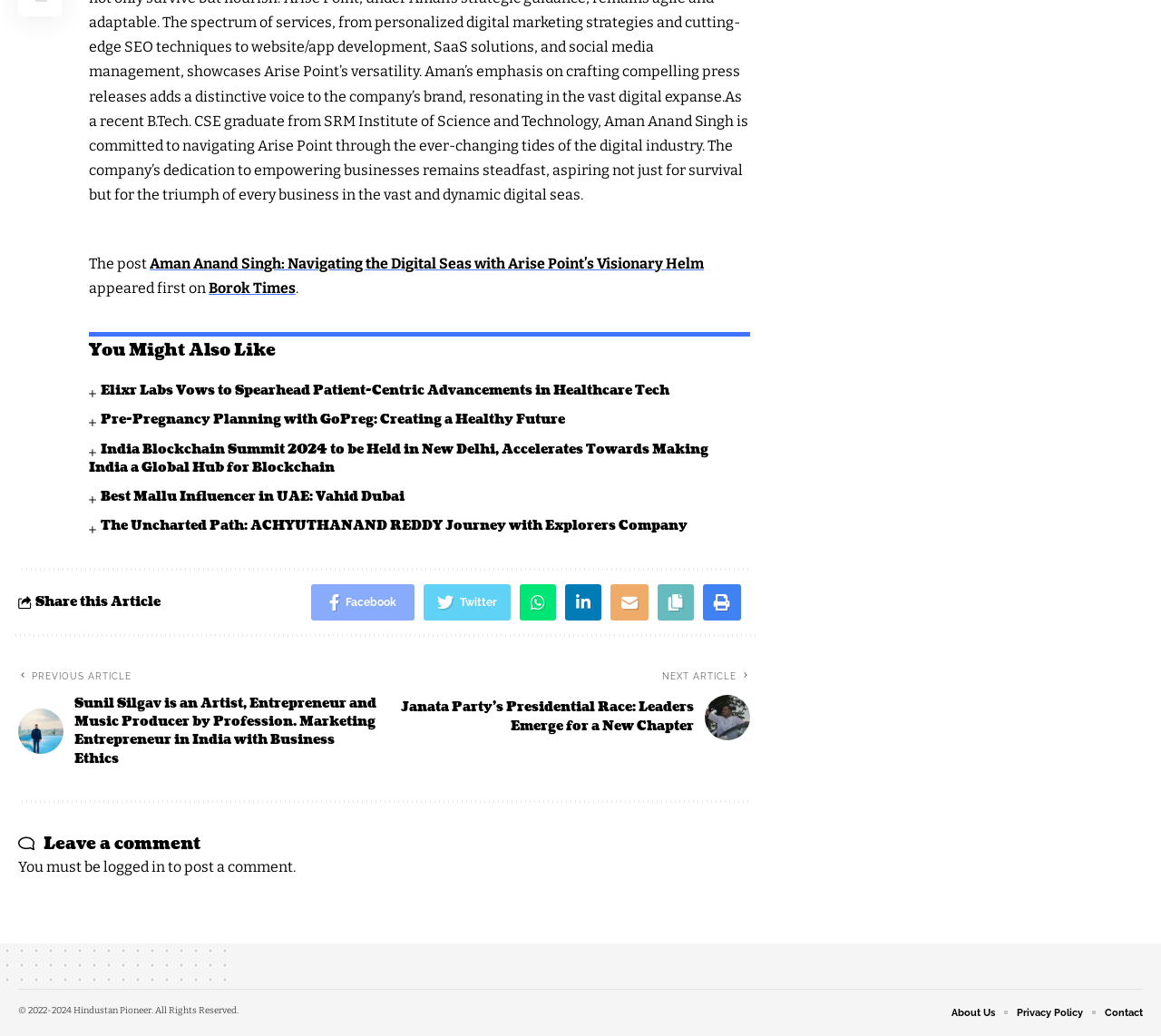How many social media links are there?
Provide a fully detailed and comprehensive answer to the question.

The number of social media links can be found by counting the link elements with icons such as Facebook, Twitter, and others, which are children of the root element. There are 6 such links.